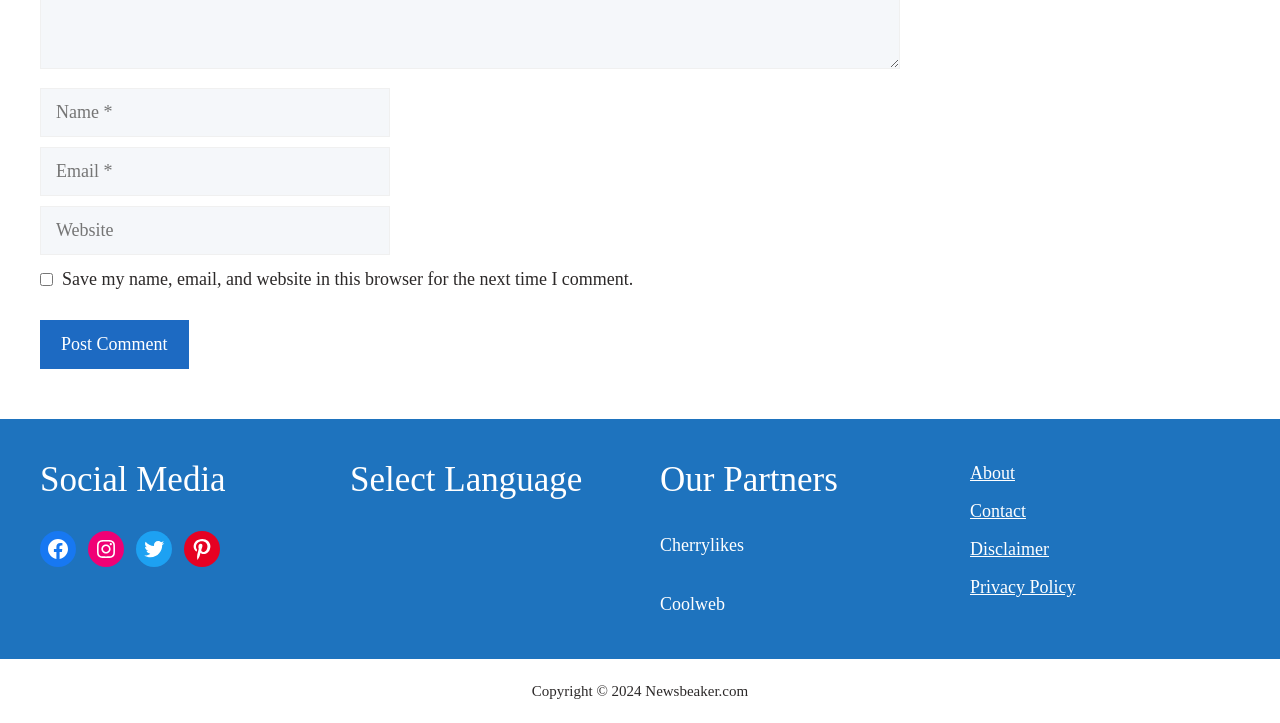What are the names of the partners listed?
Answer the question with detailed information derived from the image.

The partners are listed in a section with a heading 'Our Partners' and consist of two static text elements: 'Cherrylikes' and 'Coolweb'.